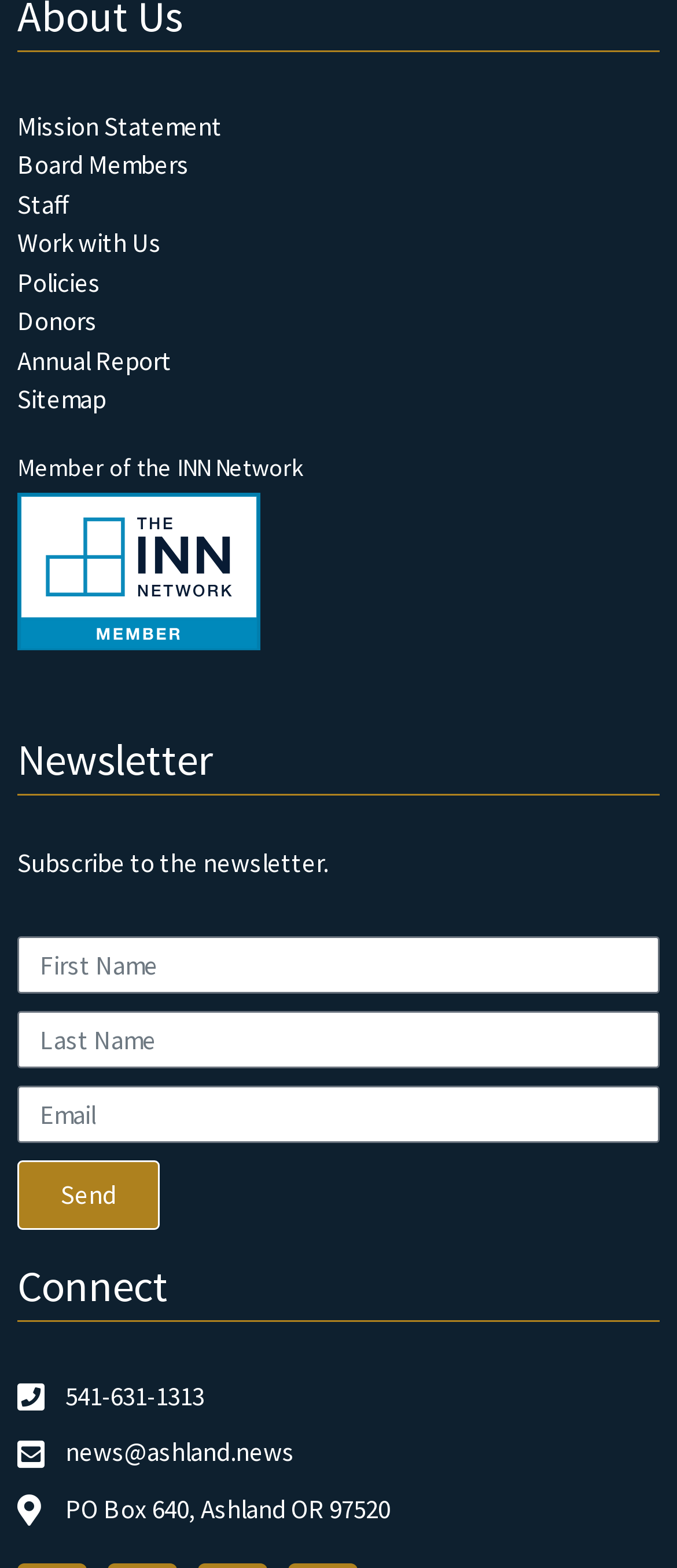Locate the bounding box coordinates of the element's region that should be clicked to carry out the following instruction: "Call 541-631-1313". The coordinates need to be four float numbers between 0 and 1, i.e., [left, top, right, bottom].

[0.026, 0.878, 0.974, 0.903]